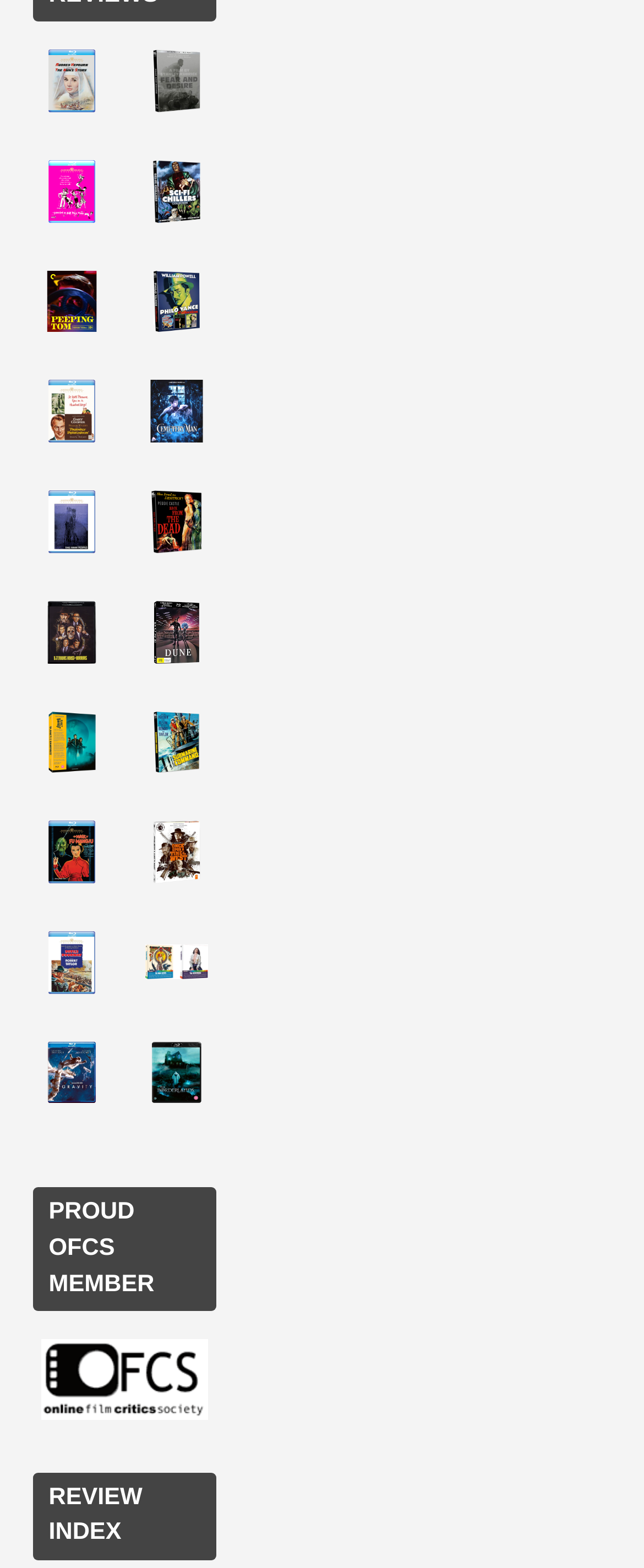Could you determine the bounding box coordinates of the clickable element to complete the instruction: "Check out PROUD OFCS MEMBER"? Provide the coordinates as four float numbers between 0 and 1, i.e., [left, top, right, bottom].

[0.05, 0.758, 0.336, 0.836]